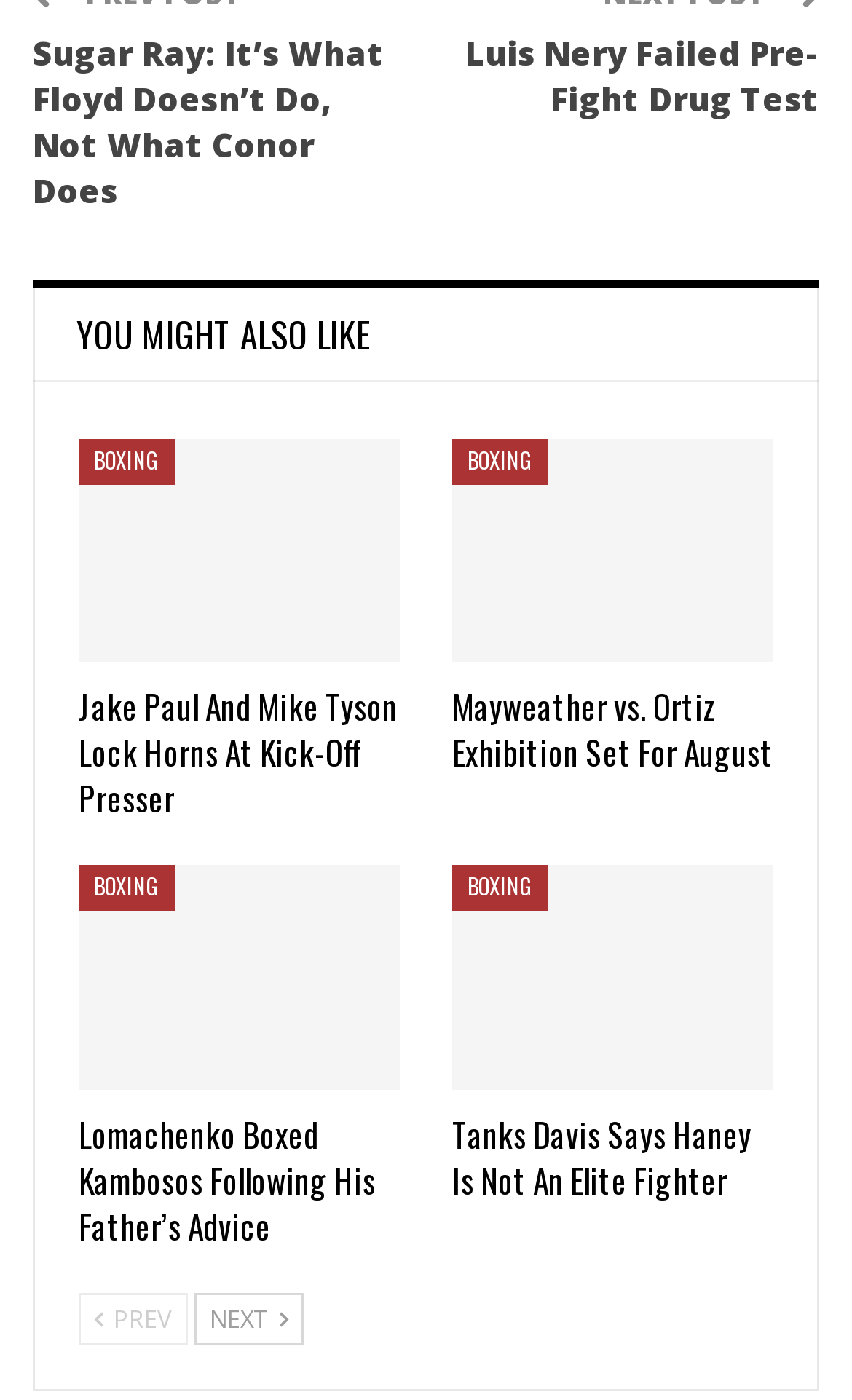Please mark the clickable region by giving the bounding box coordinates needed to complete this instruction: "view more boxing news".

[0.092, 0.313, 0.205, 0.346]